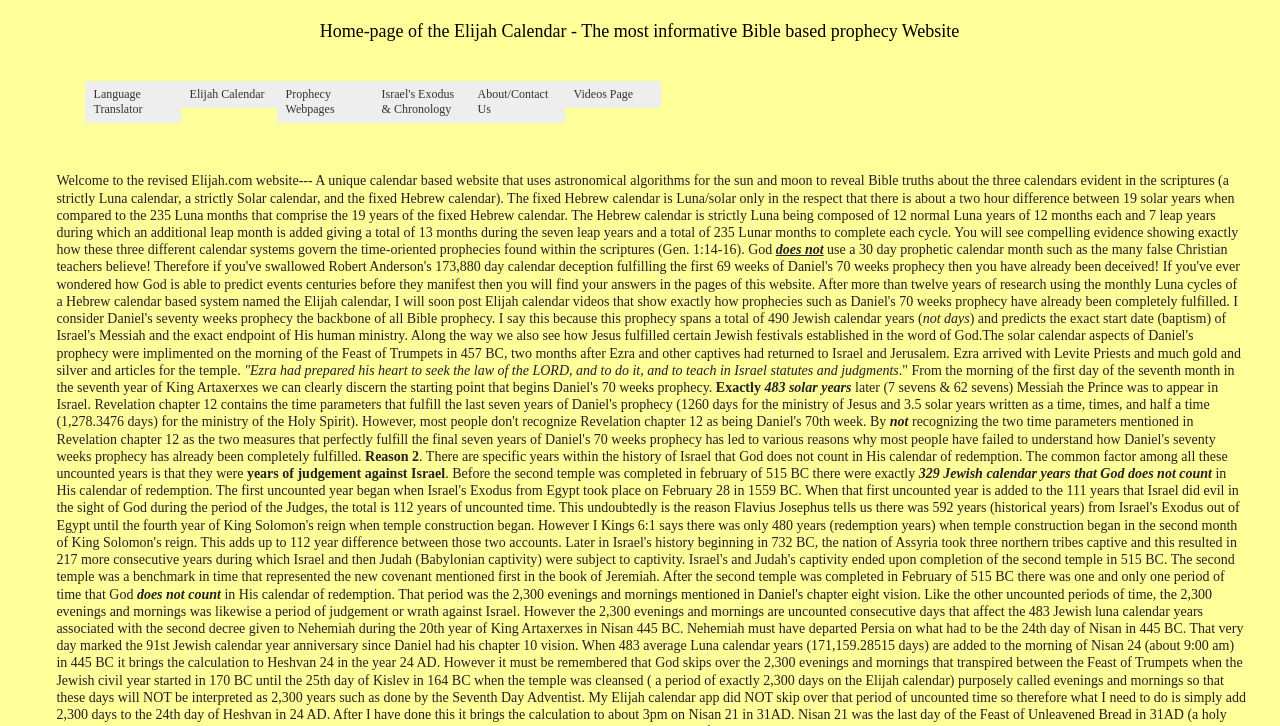Respond to the question below with a single word or phrase:
What is the main topic of this website?

Bible prophecy